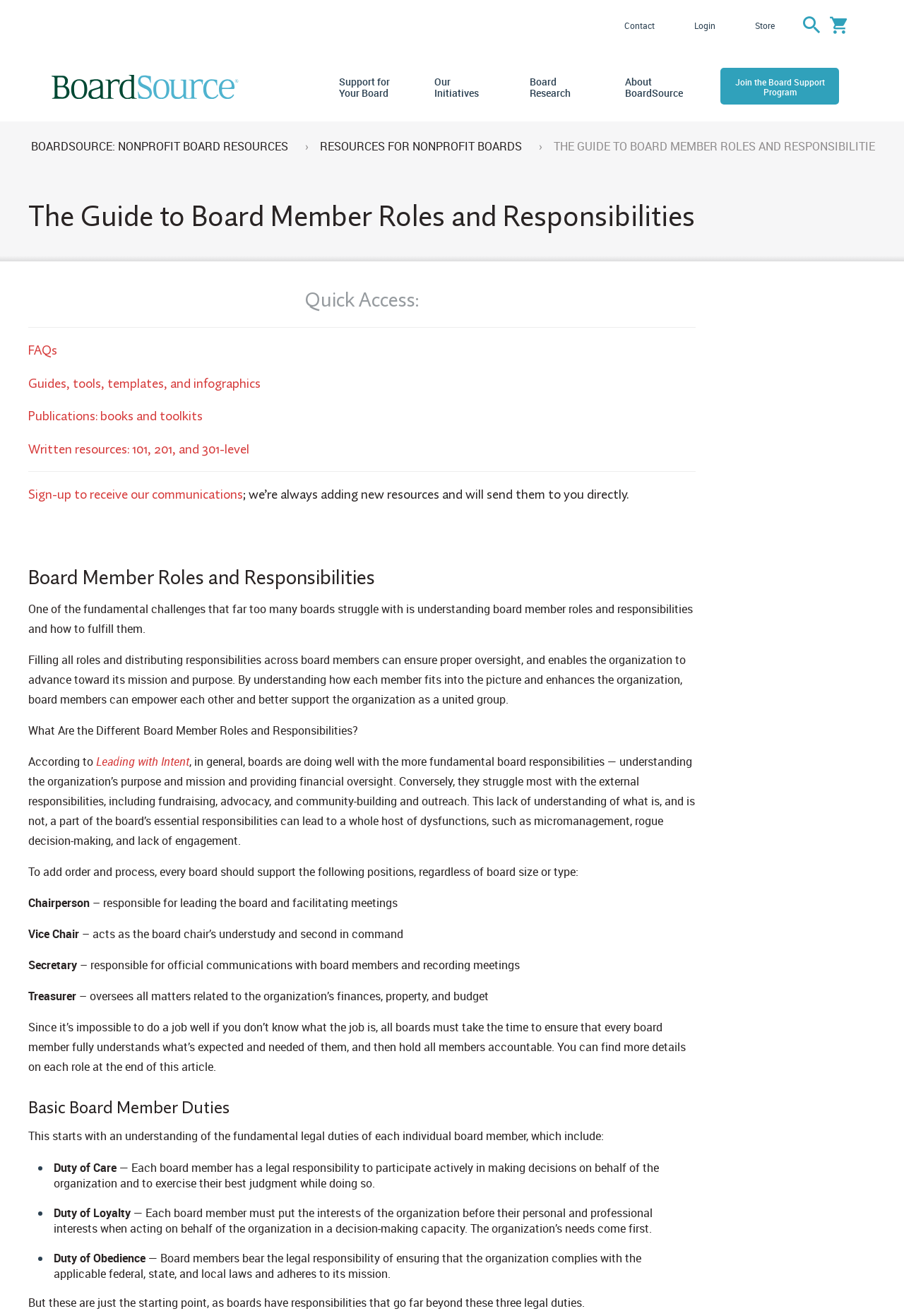Locate the bounding box coordinates of the item that should be clicked to fulfill the instruction: "Click on 'Support for Your Board'".

[0.375, 0.058, 0.434, 0.075]